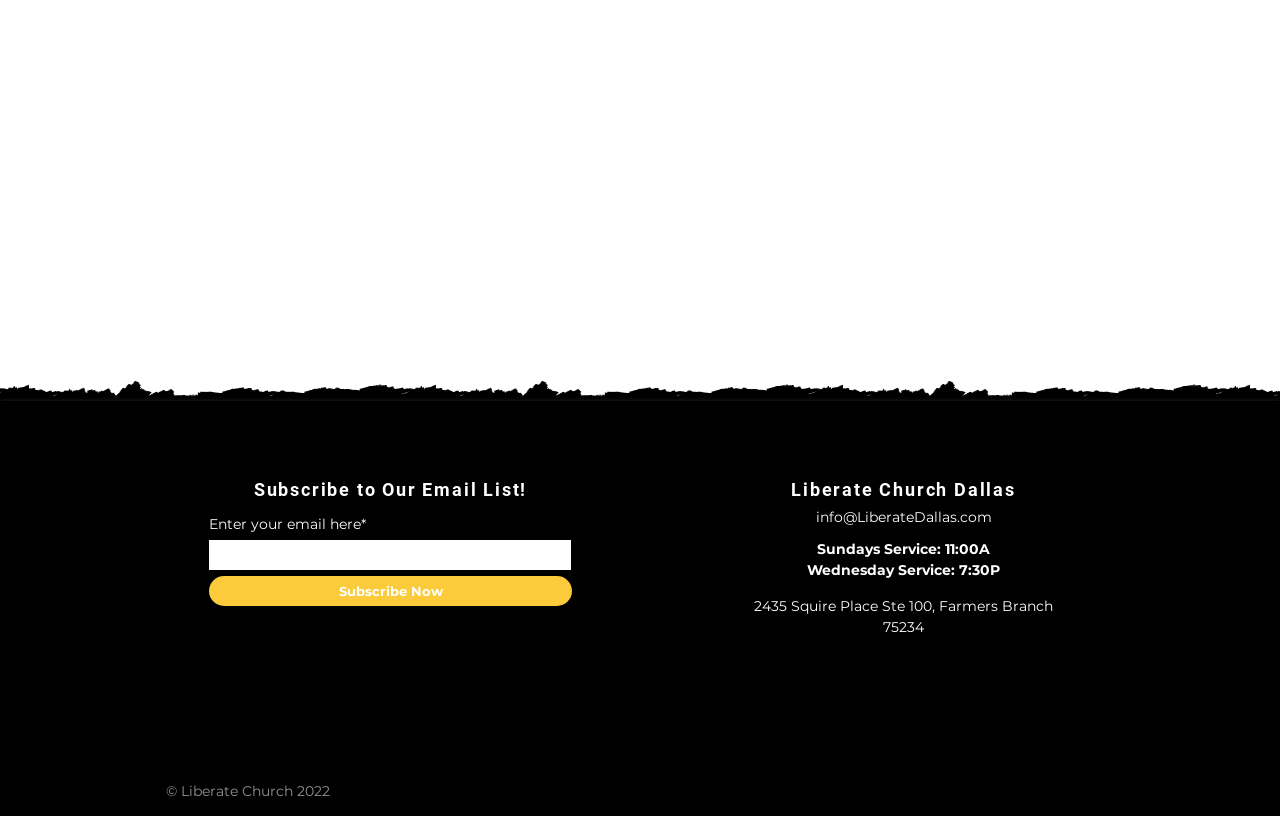With reference to the screenshot, provide a detailed response to the question below:
What time is the Sunday service?

The time of the Sunday service can be found in the static text element 'Sundays Service: 11:00A' located at the top of the webpage.